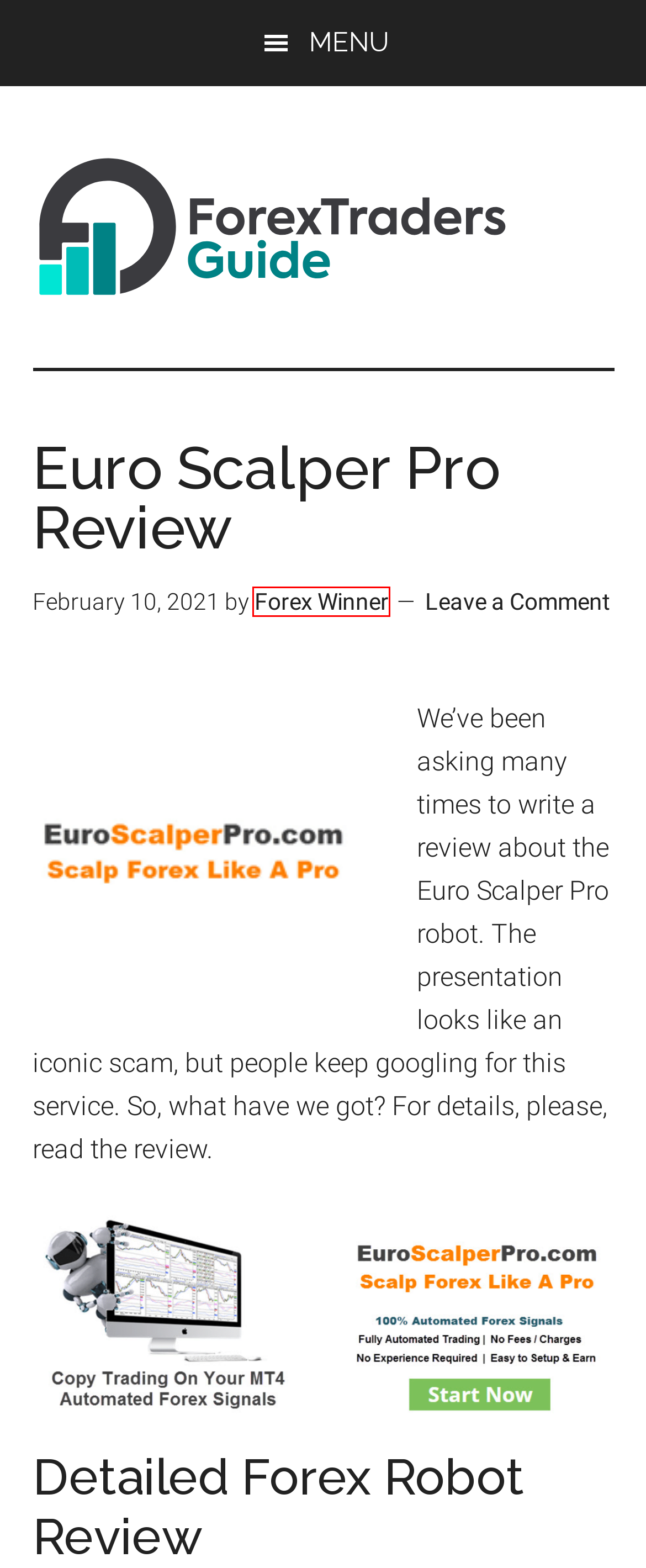Given a screenshot of a webpage with a red bounding box around a UI element, please identify the most appropriate webpage description that matches the new webpage after you click on the element. Here are the candidates:
A. Insights from JPMorgan Chase CEO
B. Pepperstone Review | Forex Brokers Reviews & Ratings
C. Forex Winner
D. IG Review |  Forex Brokers Reviews & Ratings
E. TechBerry Review: Trade Copier for MT4 and MT5 – FX Social Trading Software
F. XM Review | Forex Brokers Reviews & Ratings
G. FundedNext Review: A Comprehensive Analysis of the Prop Trading Firm
H. Promax Gold EA Review

C